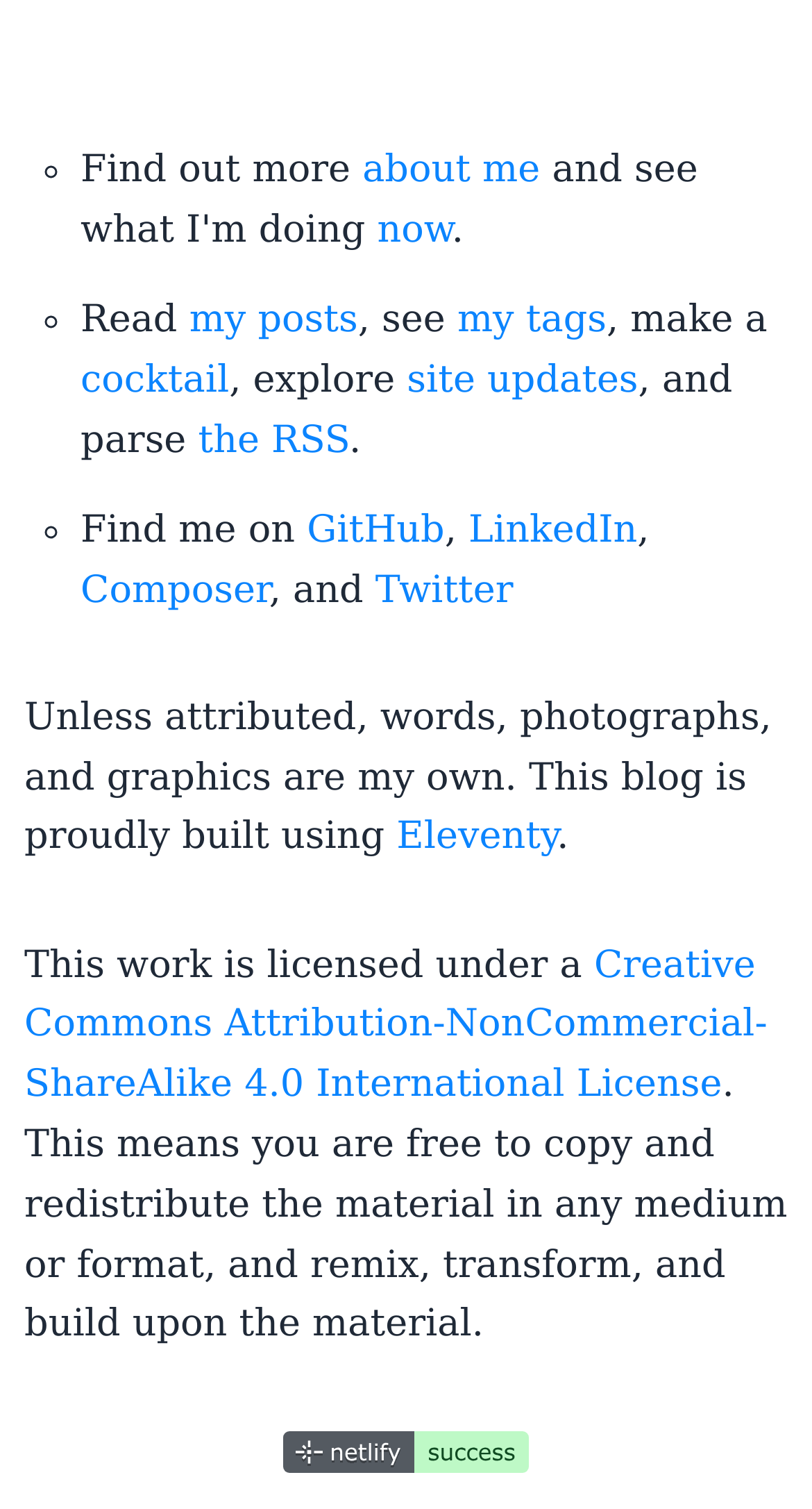Determine the bounding box coordinates for the HTML element described here: "my tags".

[0.563, 0.197, 0.747, 0.226]